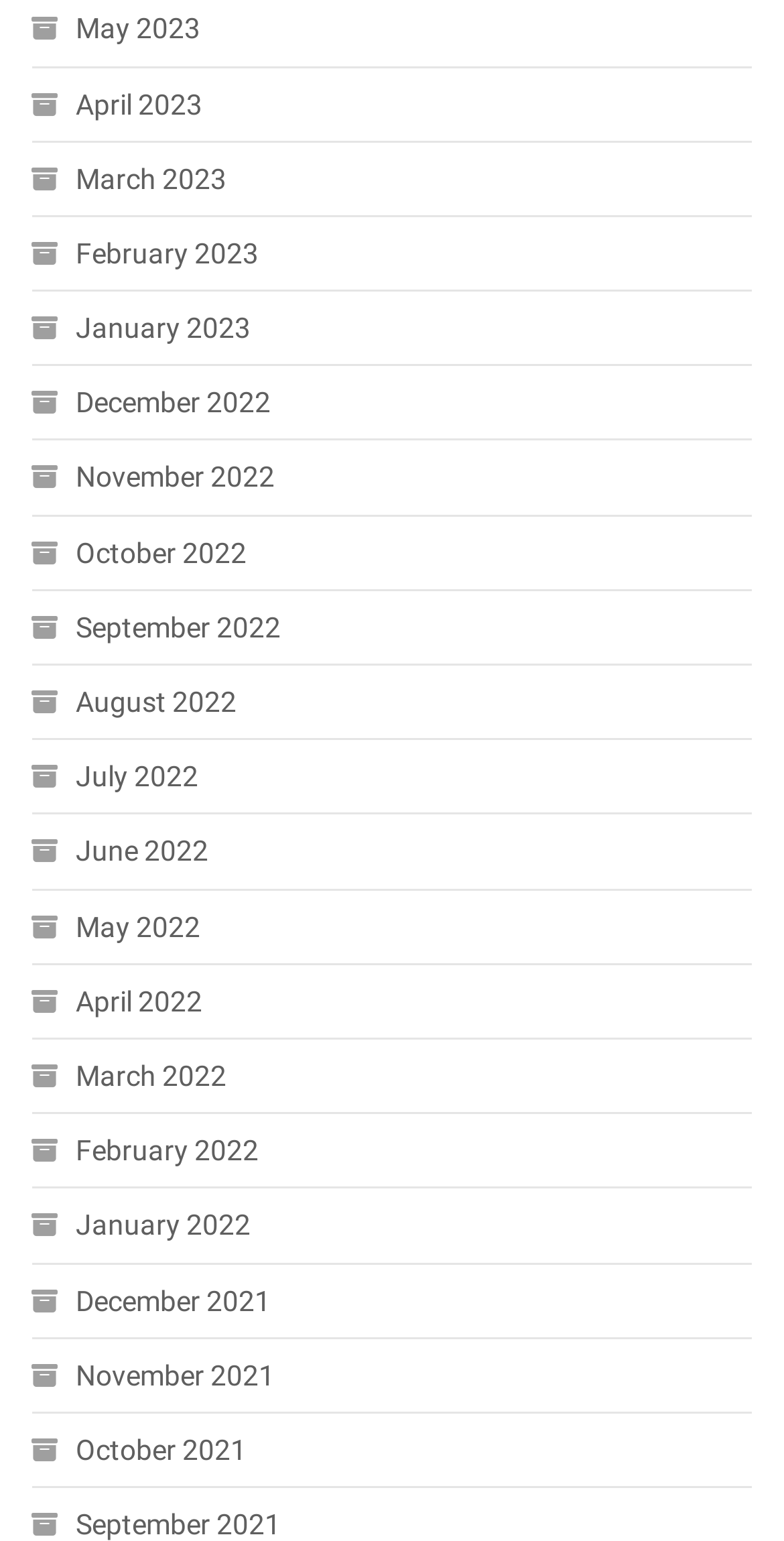What is the earliest month listed?
Look at the screenshot and respond with one word or a short phrase.

January 2021